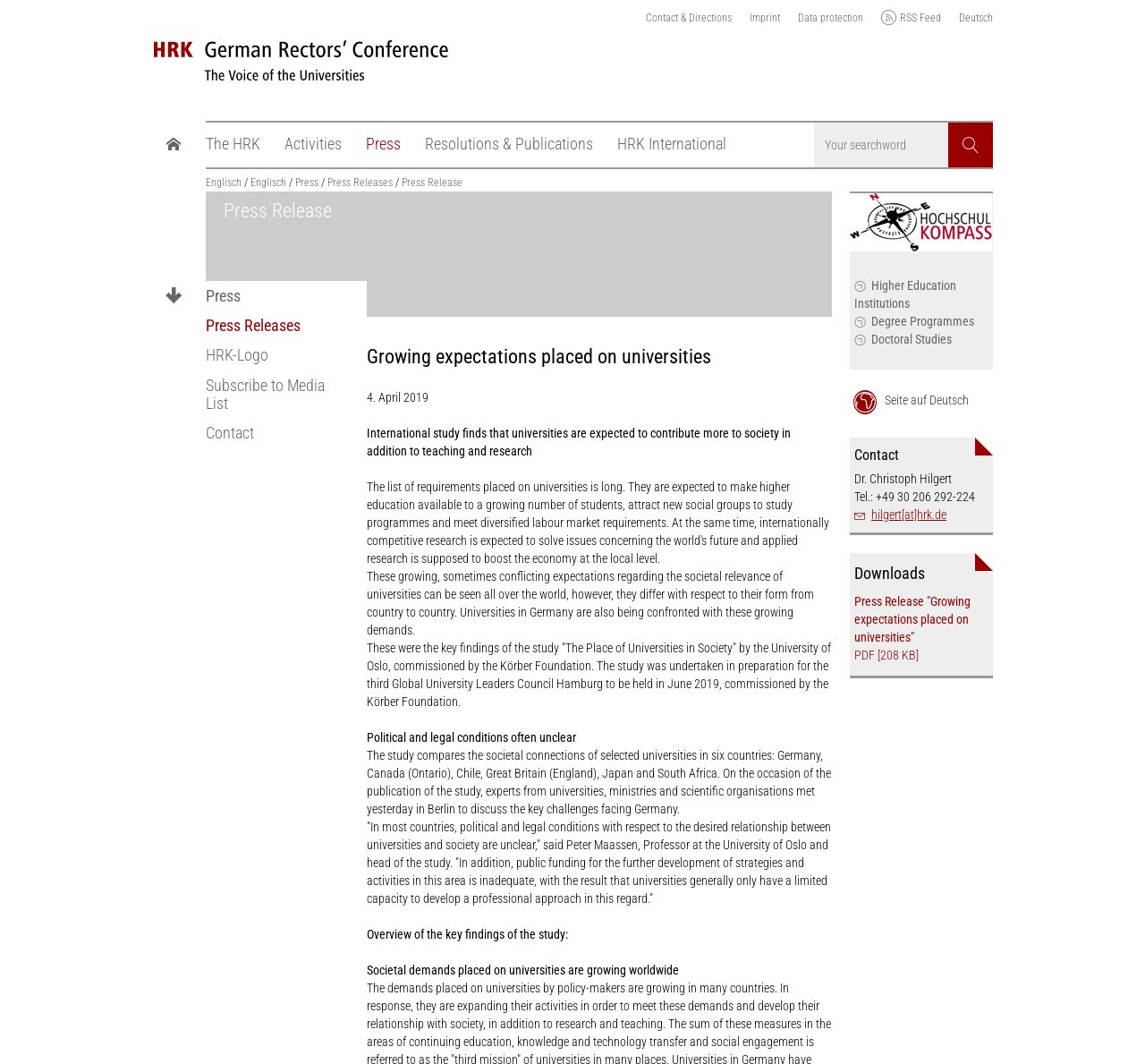What is the name of the foundation that commissioned the study?
Refer to the image and answer the question using a single word or phrase.

Körber Foundation